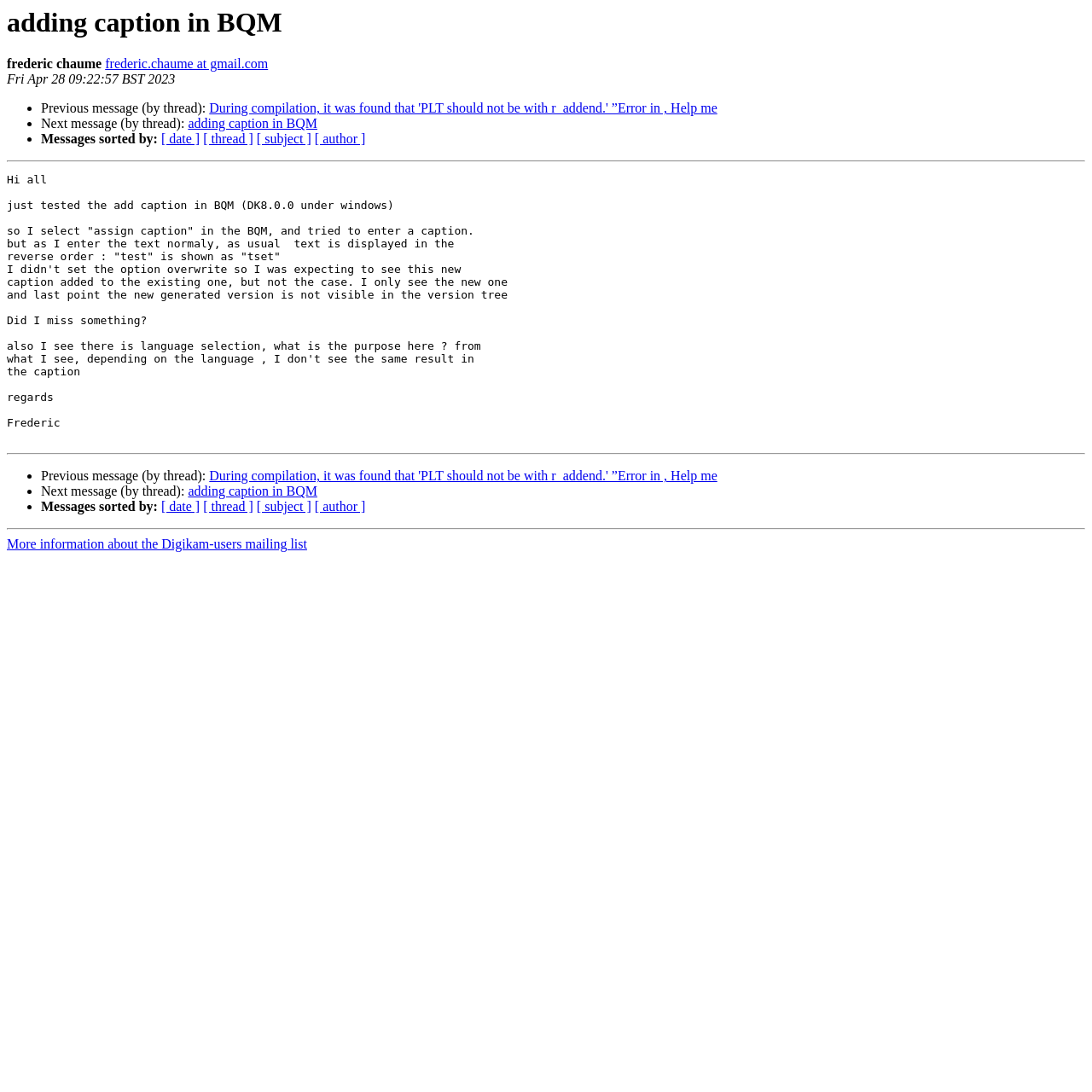Give a concise answer using one word or a phrase to the following question:
What is the purpose of the language selection?

Unknown